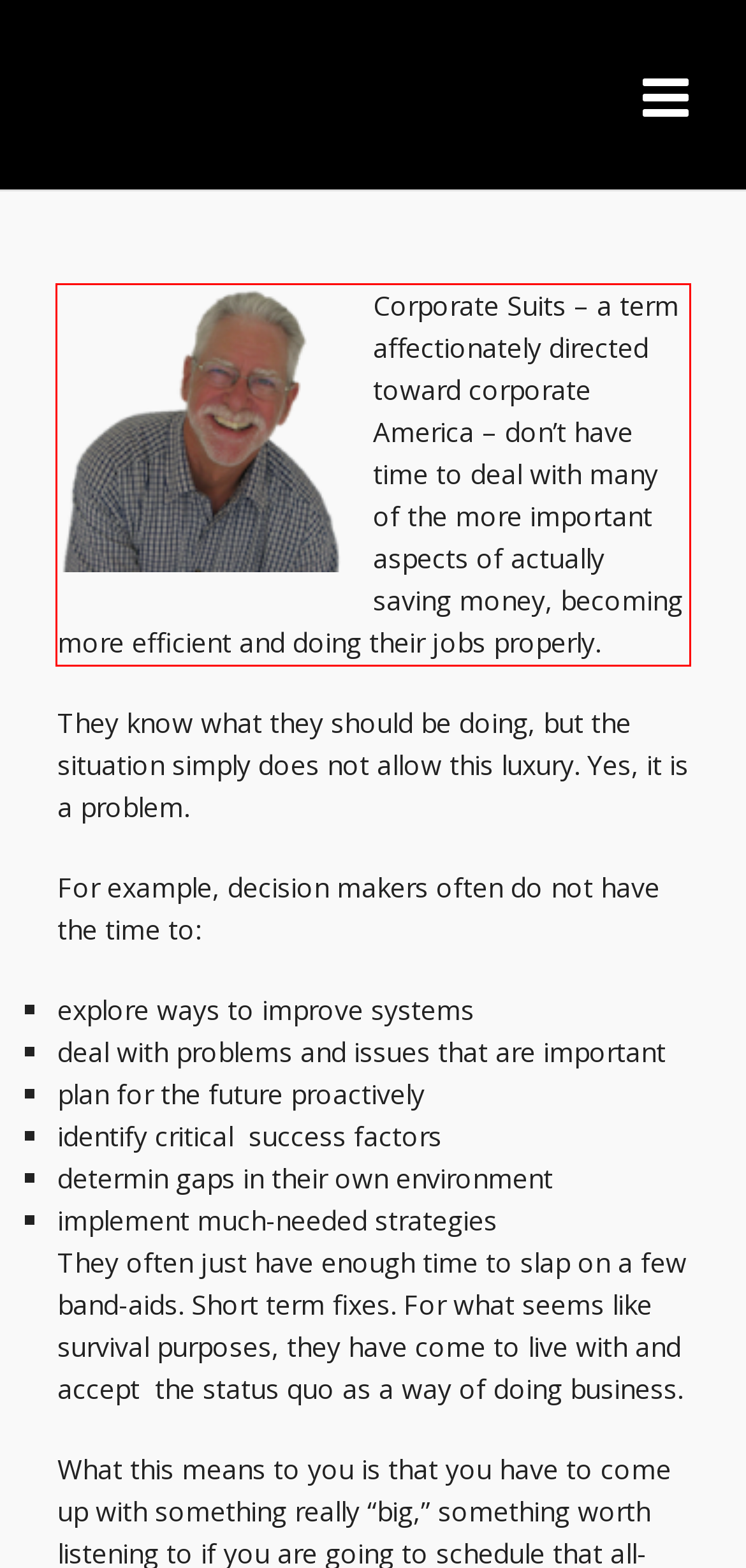Within the screenshot of a webpage, identify the red bounding box and perform OCR to capture the text content it contains.

Corporate Suits – a term affectionately directed toward corporate America – don’t have time to deal with many of the more important aspects of actually saving money, becoming more efficient and doing their jobs properly.